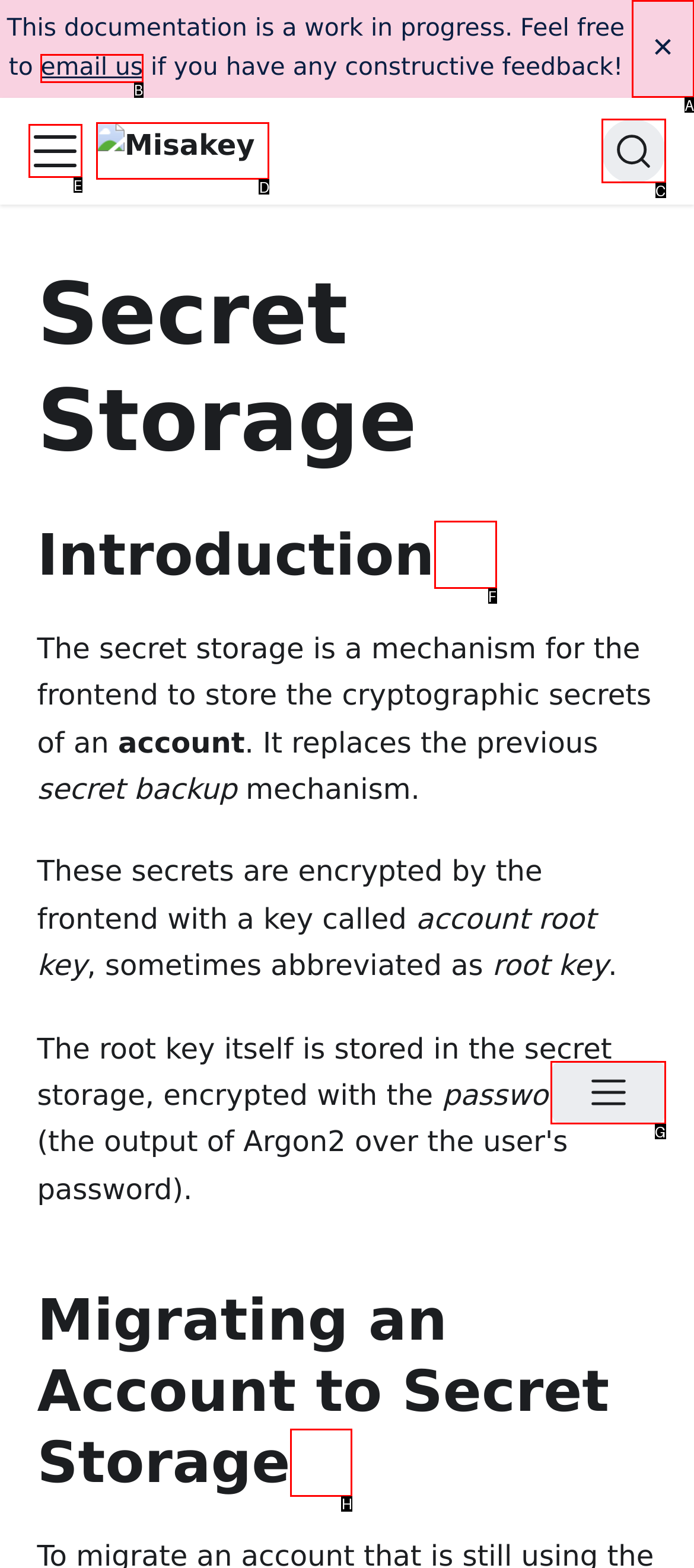Select the HTML element to finish the task: open the menu Reply with the letter of the correct option.

G